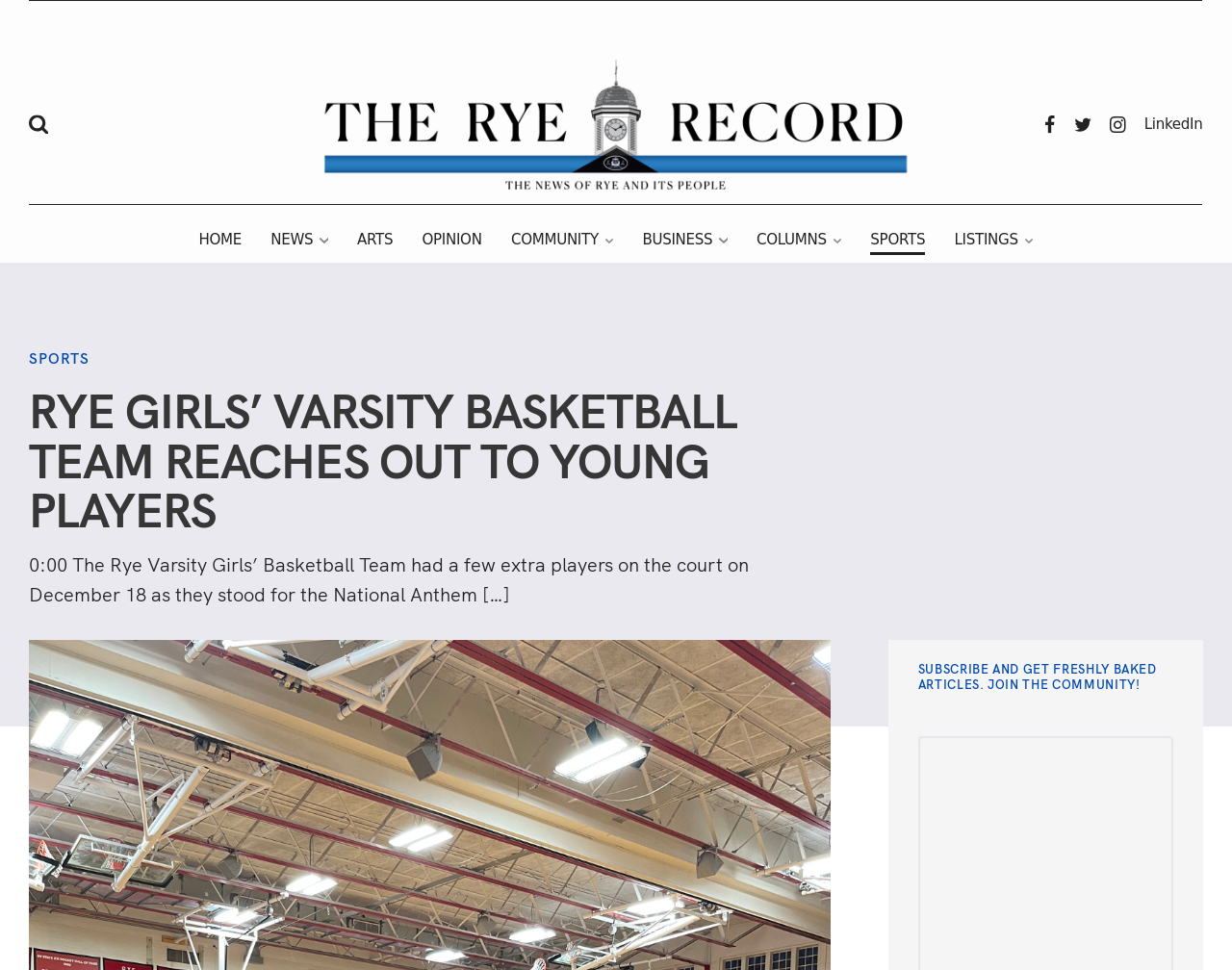Using the provided element description "Facebook", determine the bounding box coordinates of the UI element.

None